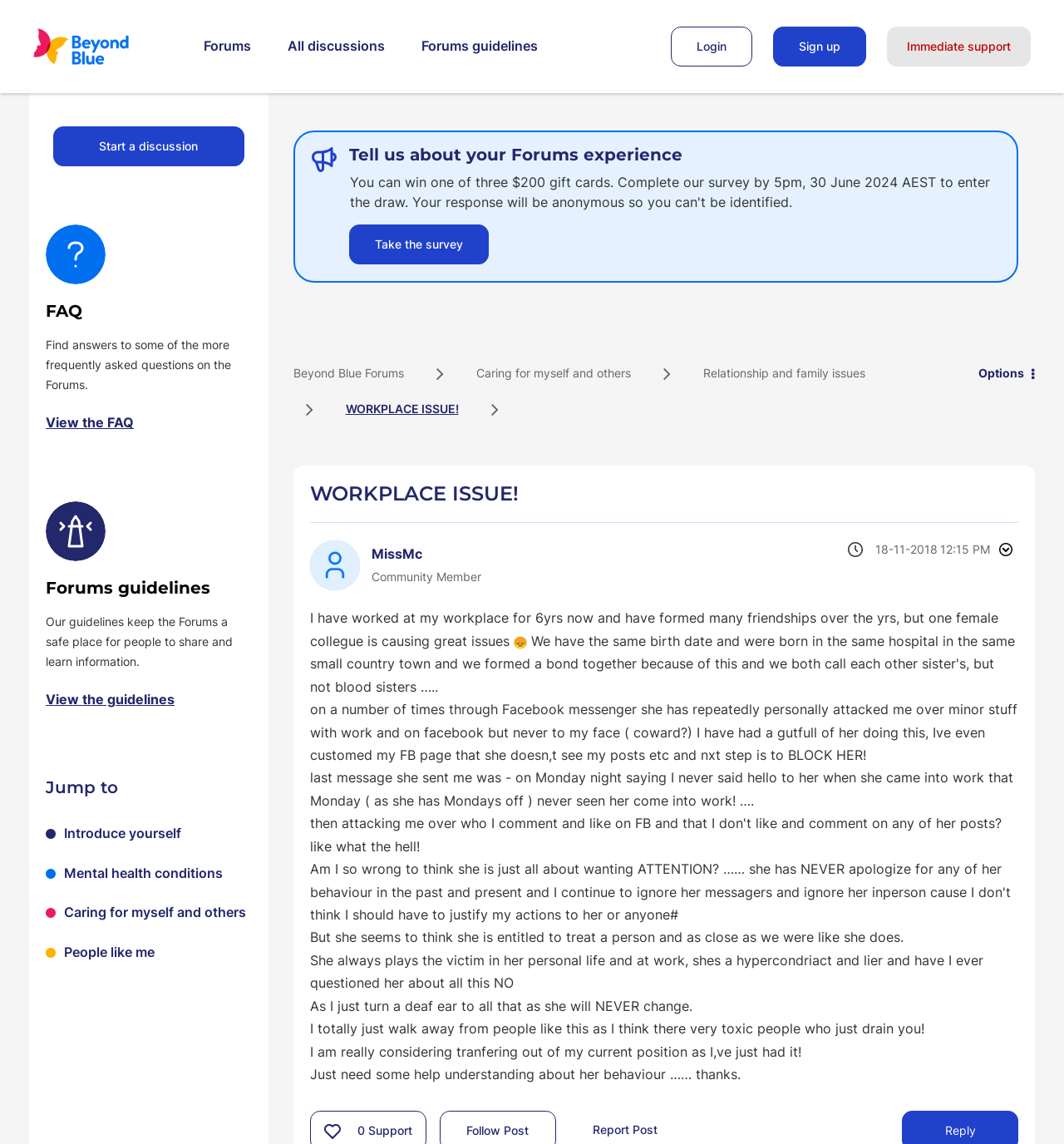Please find the bounding box for the UI component described as follows: "Caring for myself and others".

[0.439, 0.32, 0.6, 0.332]